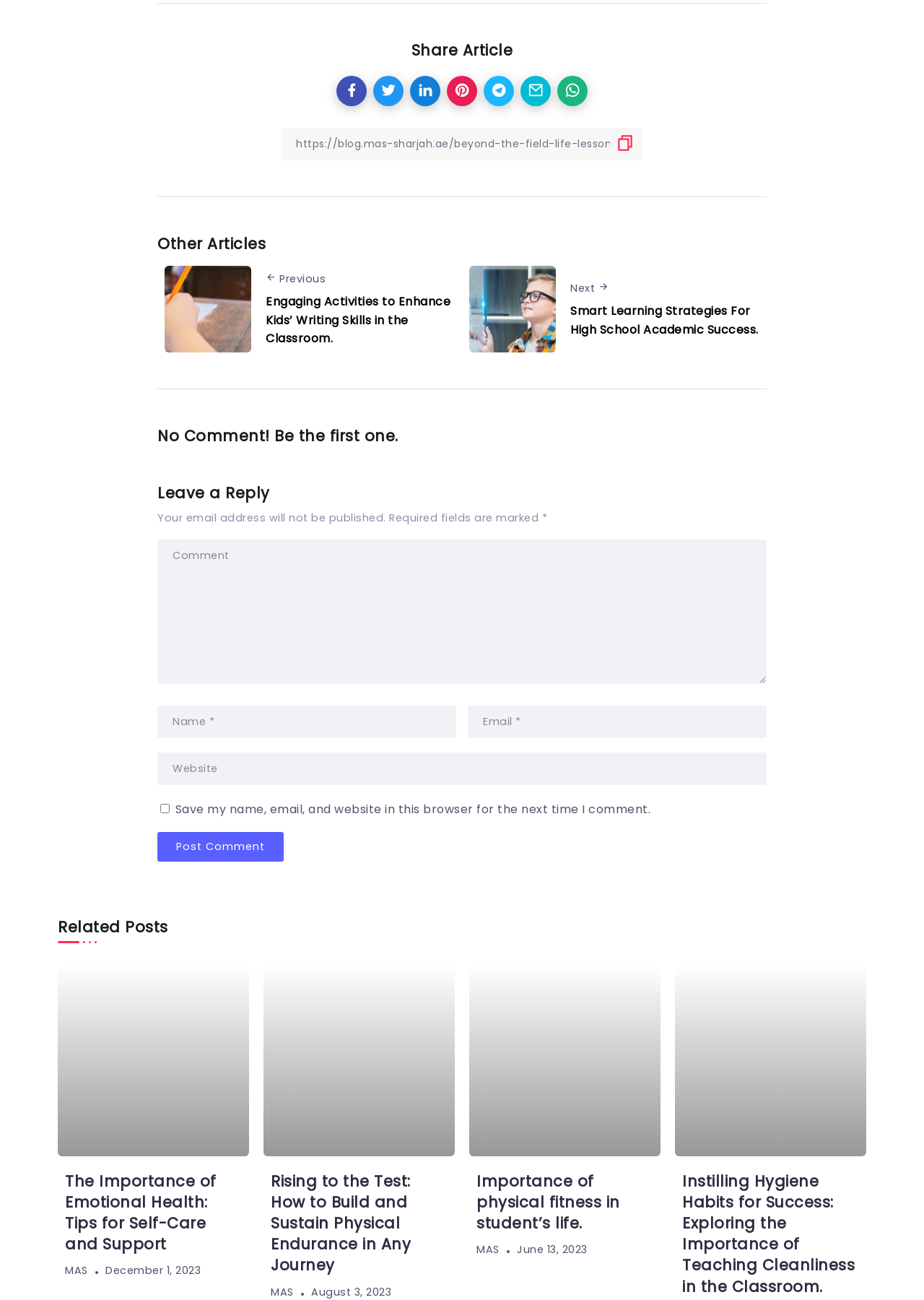Based on the image, provide a detailed response to the question:
What is the title of the article?

I looked at the top of the webpage and found the title of the article, which is 'Beyond the Field: Life Lessons from Extracurricular Athletic'.